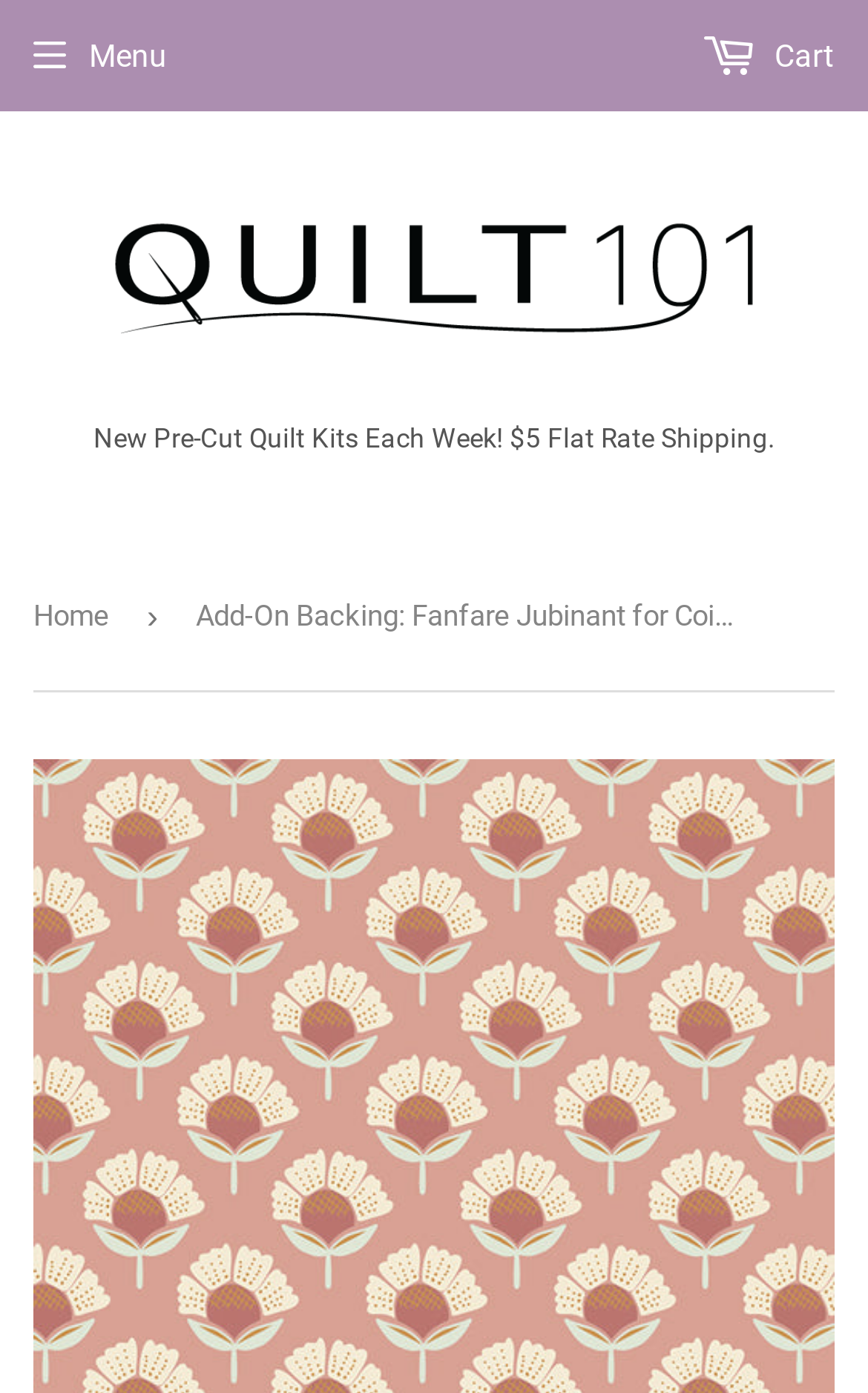Determine the main text heading of the webpage and provide its content.

Add-On Backing: Fanfare Jubinant for Coins Pre-Cut Quilt Kit